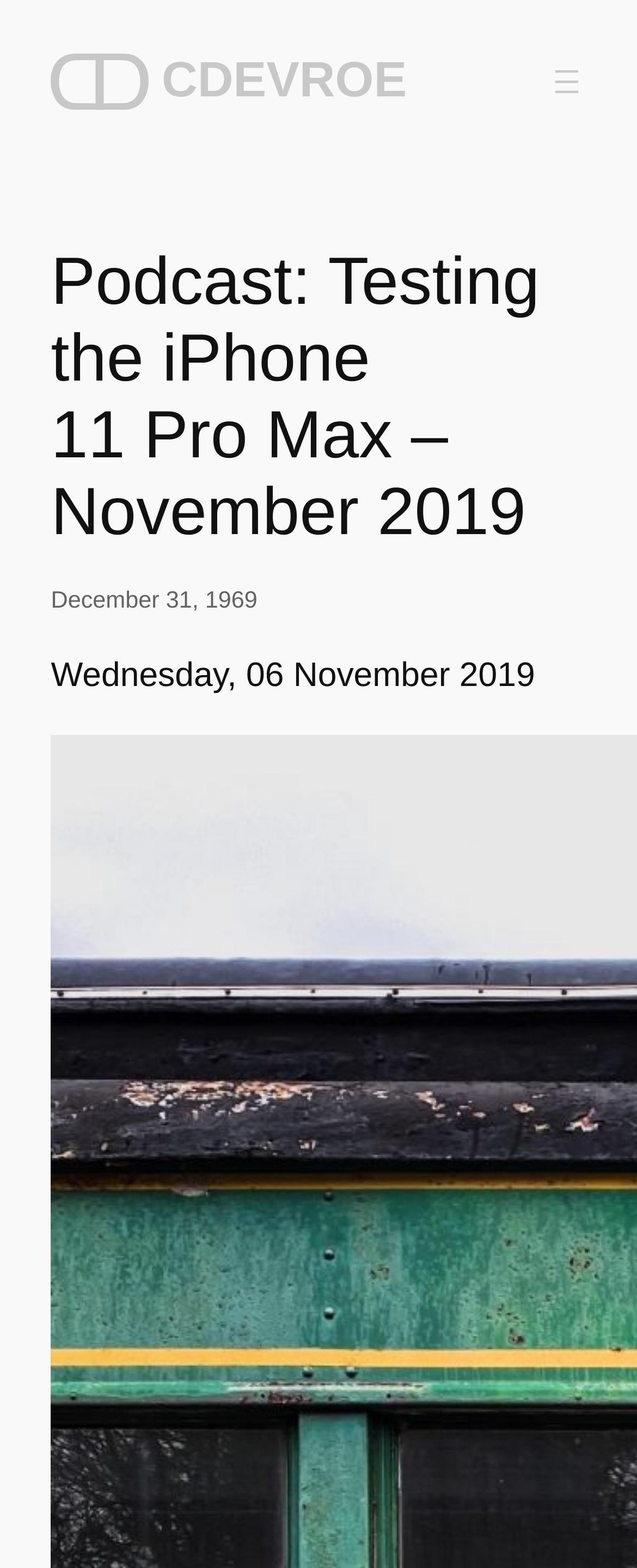Explain the contents of the webpage comprehensively.

This webpage appears to be a podcast episode page, specifically for "Testing the iPhone 11 Pro Max - November 2019" by Colin Devroe. At the top-left corner, there is a small image. Next to it, on the same horizontal level, is a link to "CDEVROE". 

On the top-right corner, there is a navigation menu labeled "Main" with an "Open menu" button, accompanied by a small image. When the button is clicked, a dialog popup will appear.

Below the navigation menu, there is a prominent heading that reads "Podcast: Testing the iPhone 11 Pro Max – November 2019". Underneath the heading, there is a time element with a link to "December 31, 1969", which seems to be an incorrect or placeholder date. 

Further down, there is a static text element that displays the date "Wednesday, 06 November 2019".